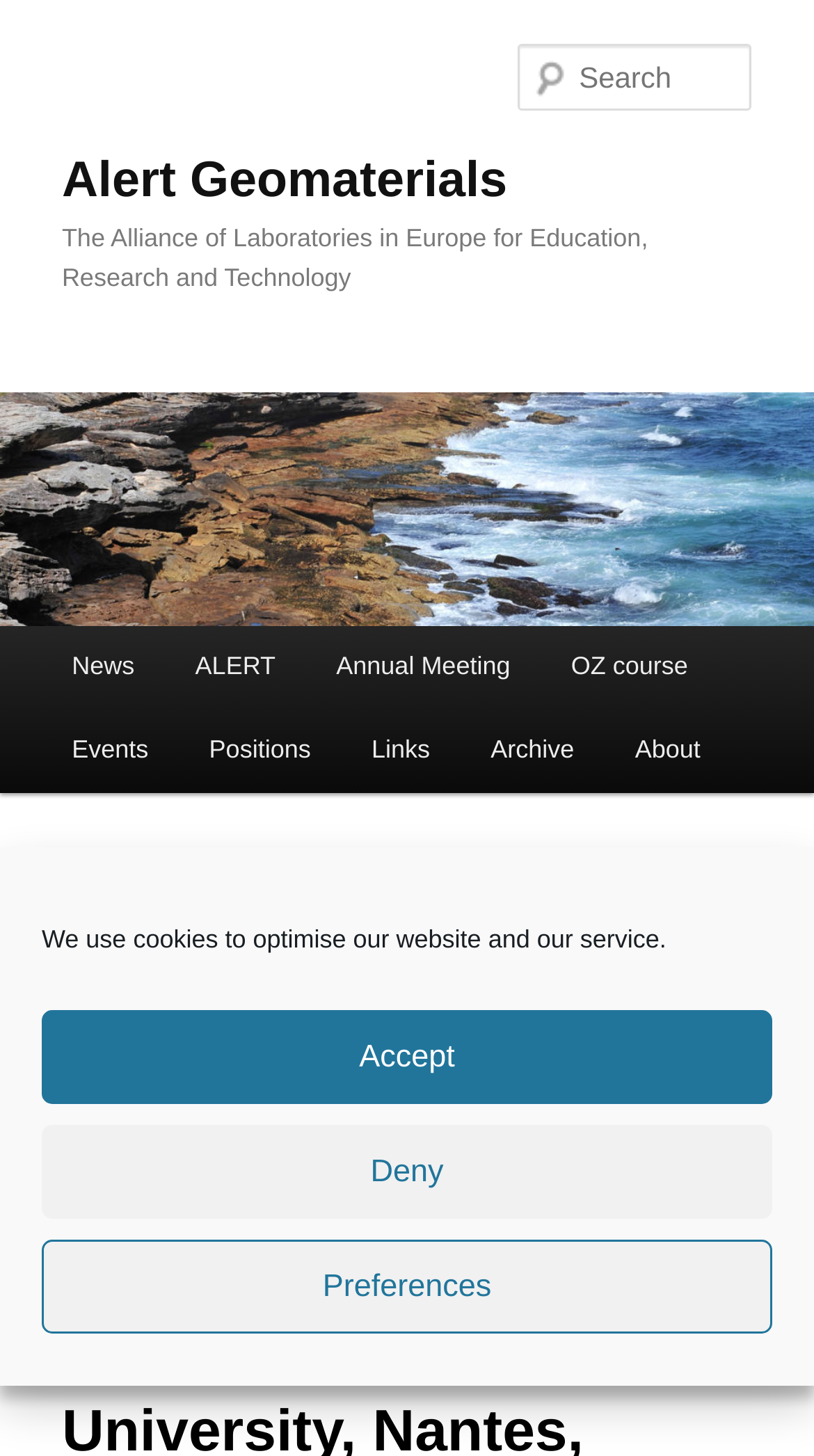What is the purpose of the buttons 'Accept', 'Deny', and 'Preferences'?
Using the visual information, answer the question in a single word or phrase.

Cookie consent management